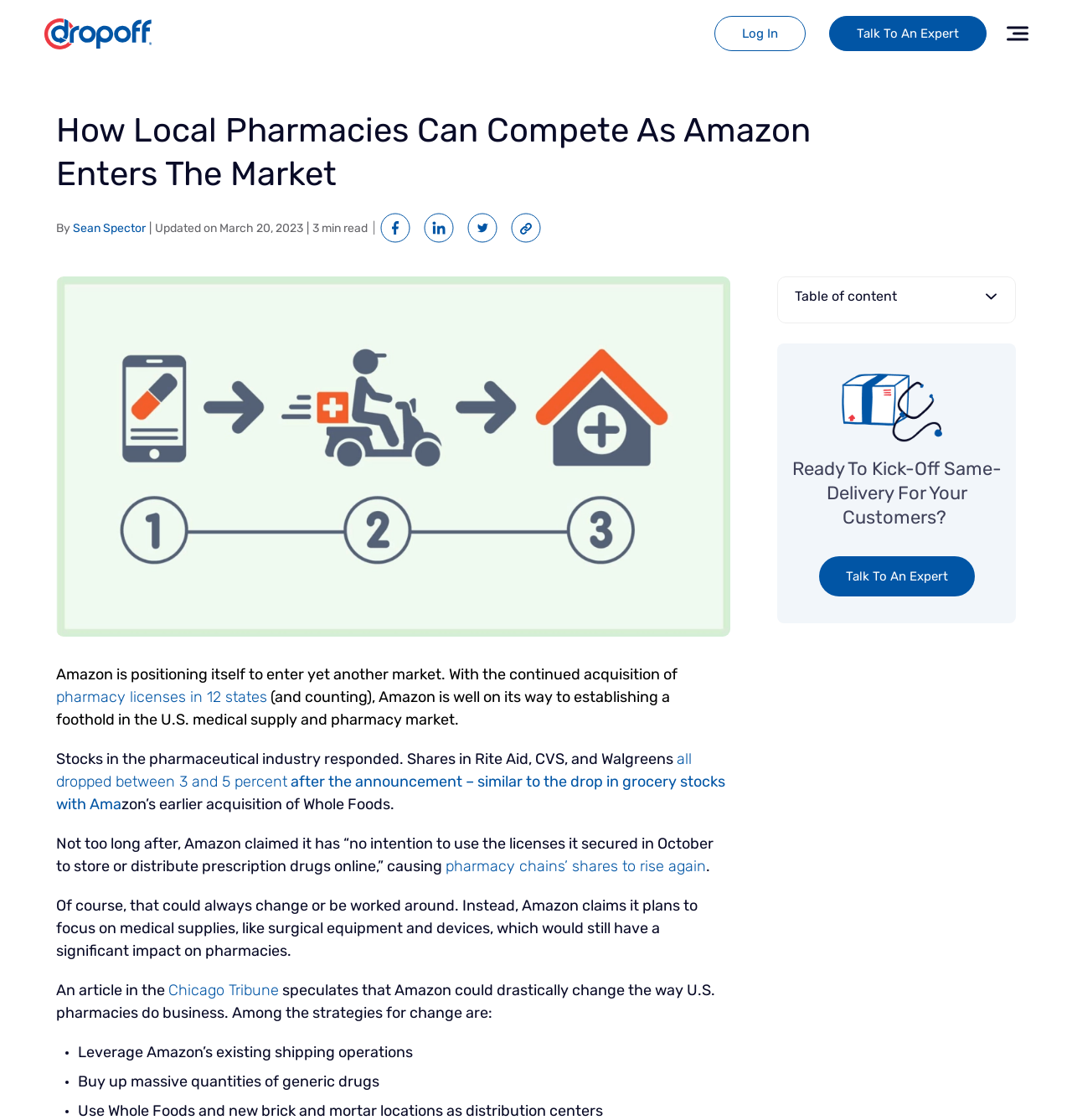How many links are there in the table of content section?
Please respond to the question with a detailed and well-explained answer.

I found the number of links by looking at the table of content section, where I counted 4 links with images.